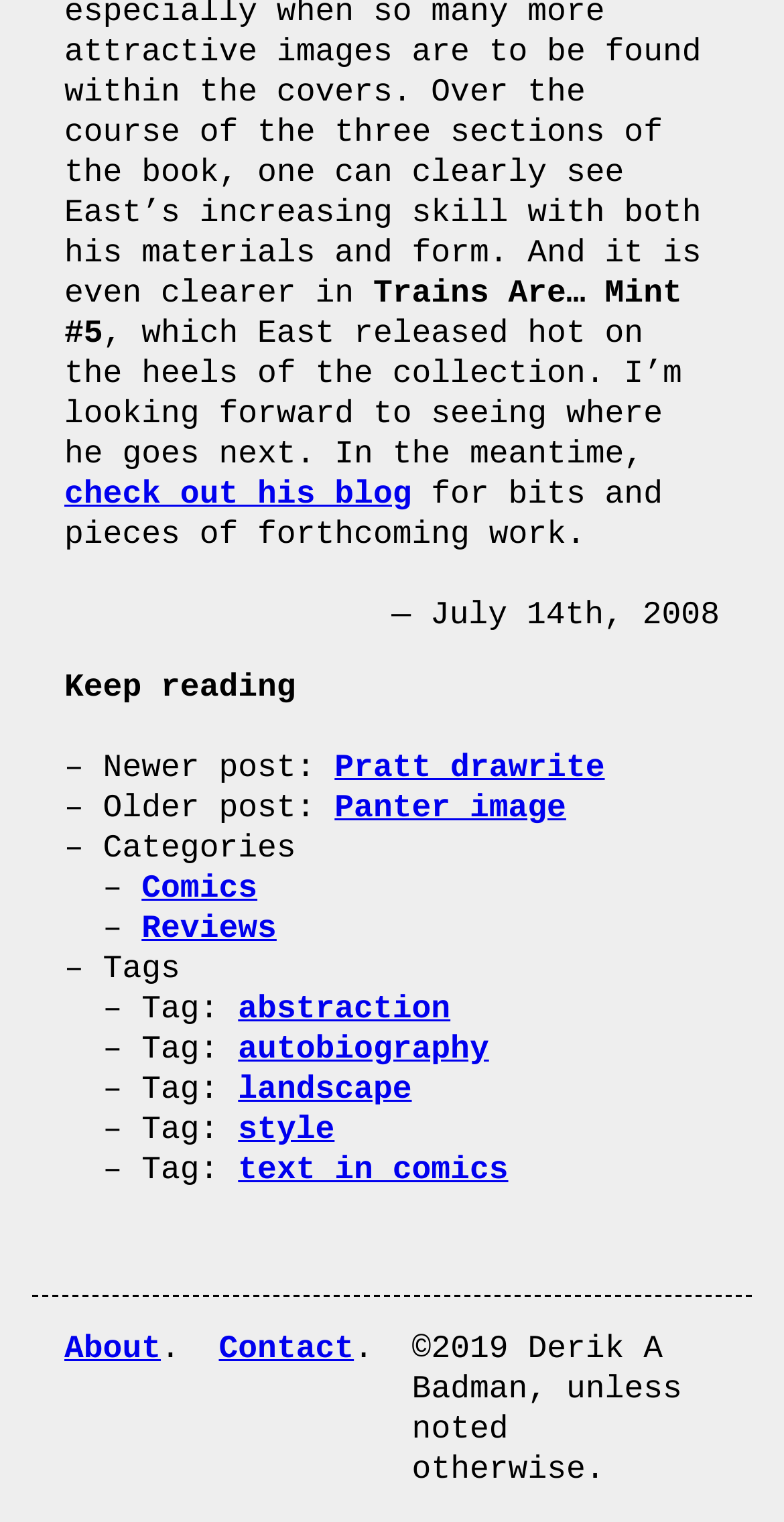Utilize the information from the image to answer the question in detail:
Where can I find more information about the author's forthcoming work?

The link 'check out his blog' is provided in the text, which suggests that the author's blog is the place to find more information about their forthcoming work.